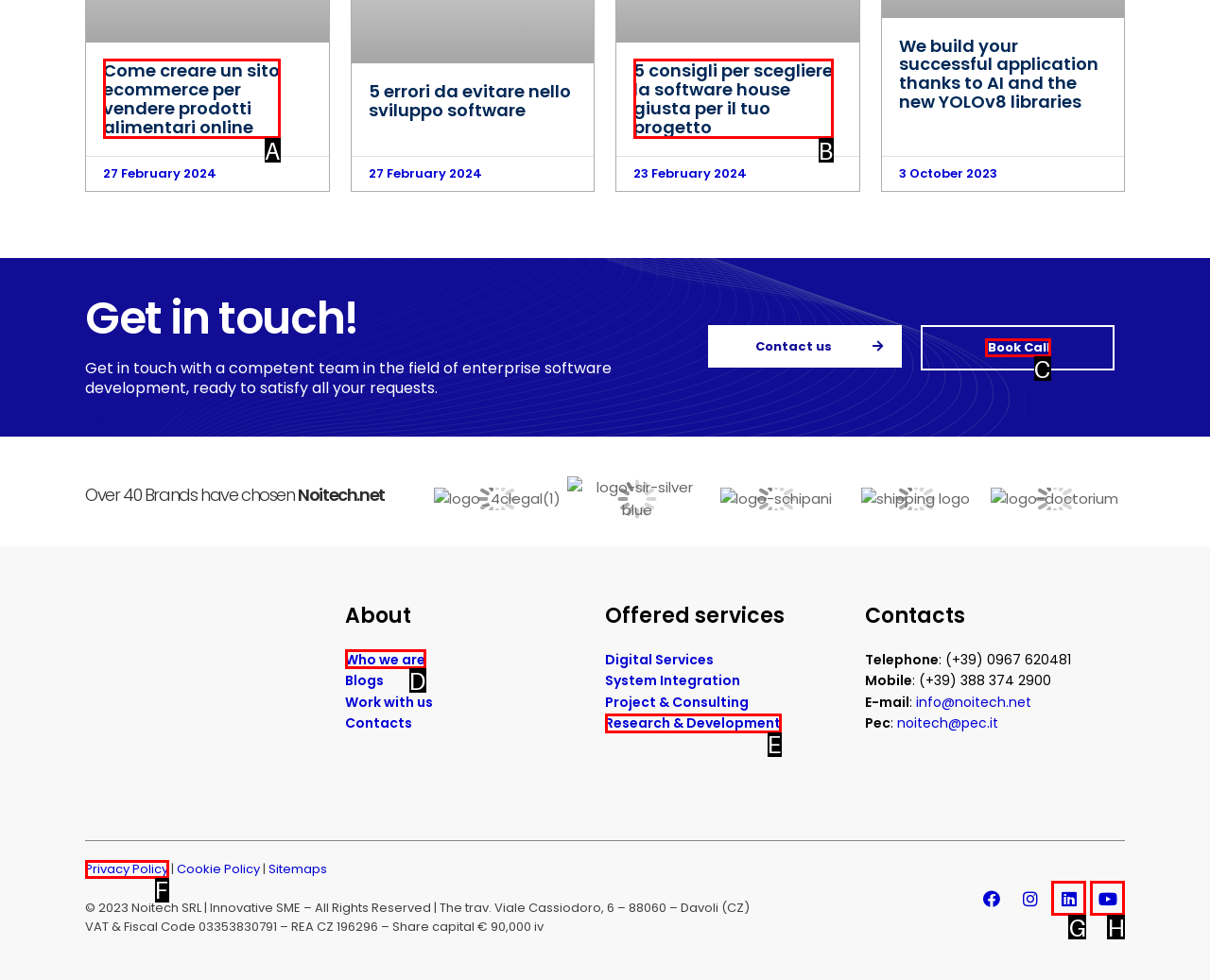Tell me which one HTML element best matches the description: Privacy Policy
Answer with the option's letter from the given choices directly.

F